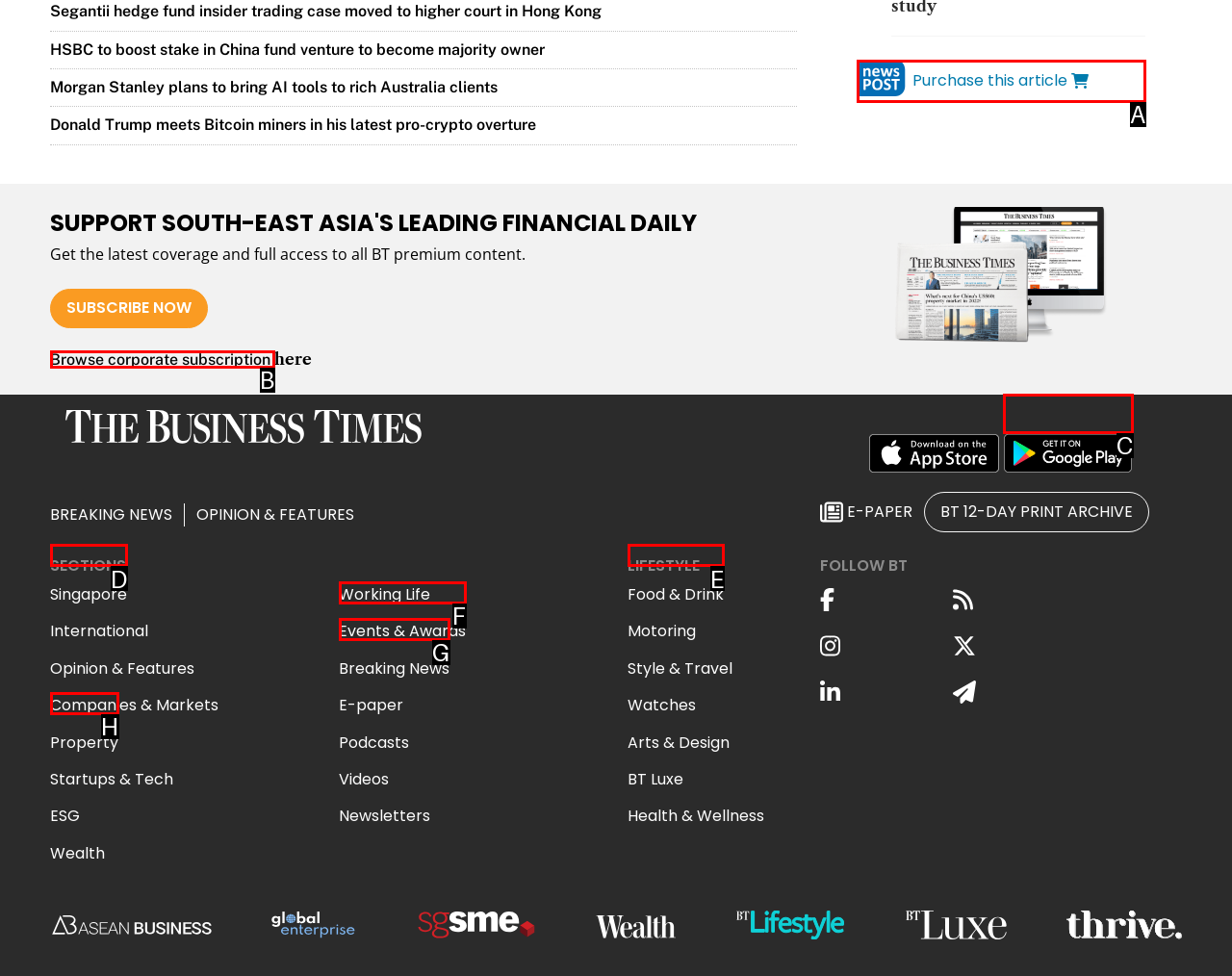Identify the HTML element I need to click to complete this task: Browse corporate subscription Provide the option's letter from the available choices.

B